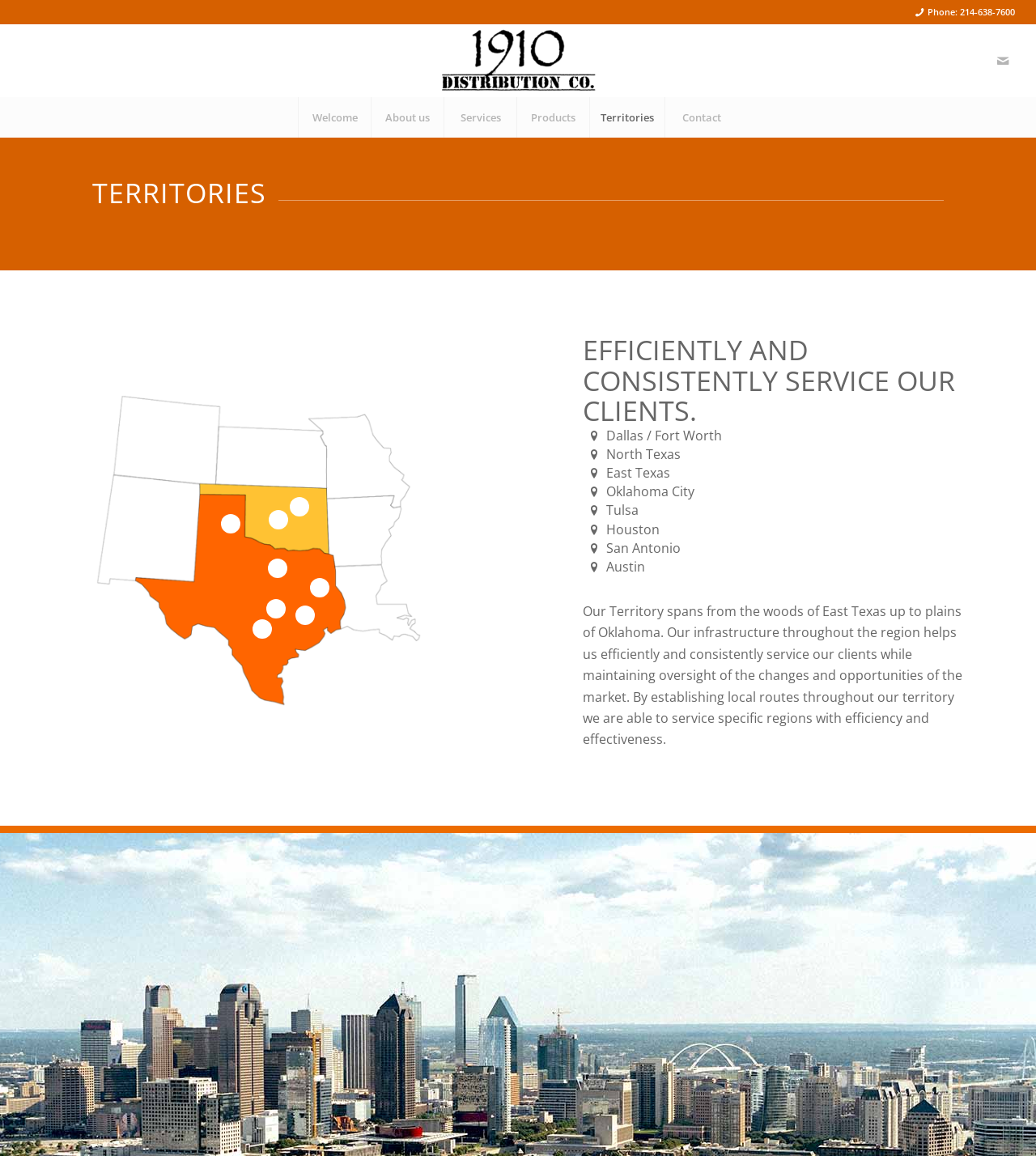Explain in detail what is displayed on the webpage.

The webpage is about Territories, specifically the 1910 Distribution. At the top right corner, there is a phone number "Phone: 214-638-7600" and a link "1910 Distribution" with an associated image. Below this, there is a vertical menu with seven menu items: "Welcome", "About us", "Services", "Products", "Territories", and "Contact". 

The main content of the webpage is divided into two sections. The first section has a heading "TERRITORIES" and a table with some numbers and an image. The second section has a heading "EFFICIENTLY AND CONSISTENTLY SERVICE OUR CLIENTS." followed by a paragraph of text describing the territory and how it is serviced. 

Below this, there are six articles, each with a heading describing a specific region: "Dallas / Fort Worth", "North Texas", "East Texas", "Oklahoma City", "Tulsa", and "Houston", "San Antonio", and "Austin". Each article has a brief description of the region. 

At the bottom of the page, there is a paragraph of text describing the territory and how it is serviced, mentioning the infrastructure and local routes established throughout the region.